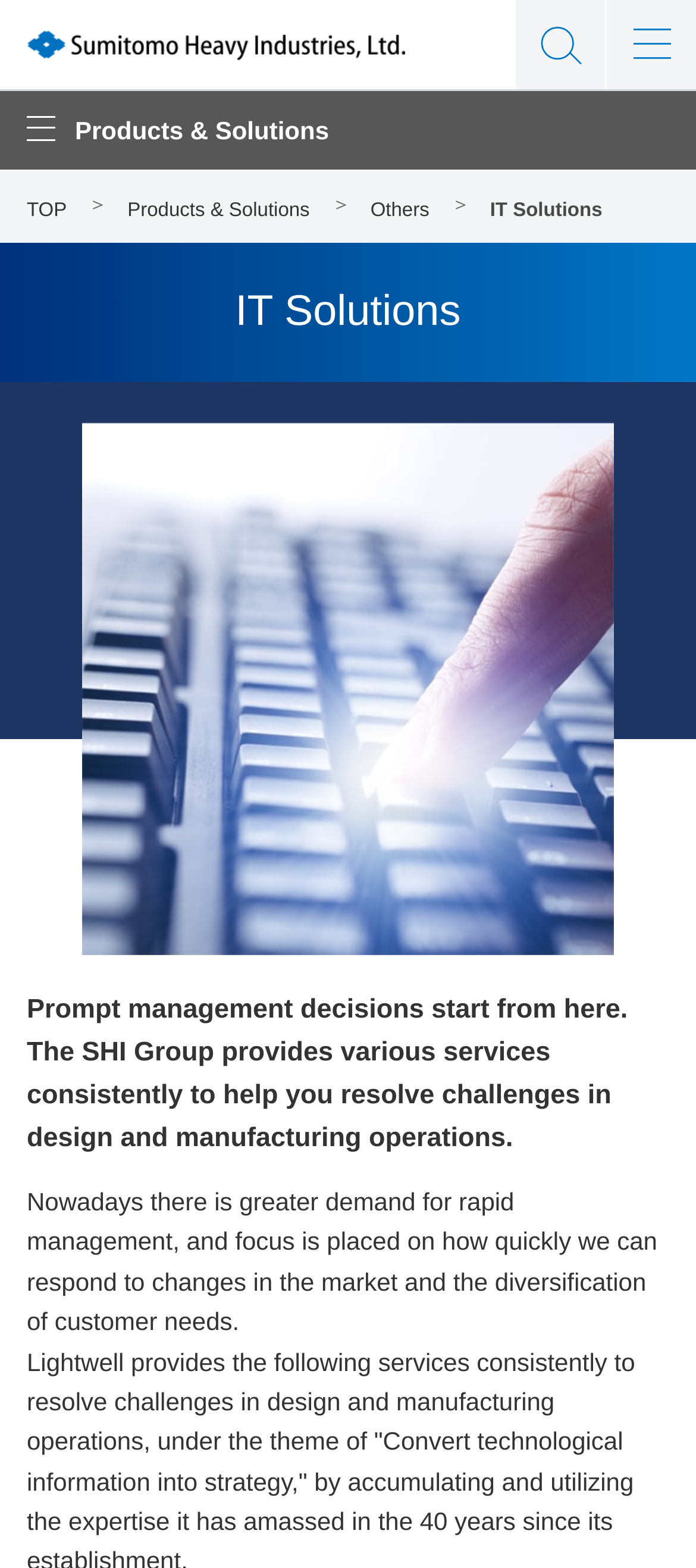Create an in-depth description of the webpage, covering main sections.

The webpage is about IT Solutions from Sumitomo Heavy Industries, a comprehensive heavy machinery manufacturer. At the top, there is a heading with the company name, accompanied by a link and an image with the same name. Below this, there are four links in a row, labeled "TOP", "Products & Solutions", "Others", and "IT Solutions". 

Underneath these links, there is a prominent heading that reads "IT Solutions". To the right of this heading, there is a large figure that takes up most of the width of the page. 

Below the figure, there are three paragraphs of text. The first paragraph is a brief introduction, stating that prompt management decisions start from here. The second paragraph explains that the SHI Group provides various services to help resolve challenges in design and manufacturing operations. The third paragraph discusses the importance of rapid management in response to changes in the market and customer needs.